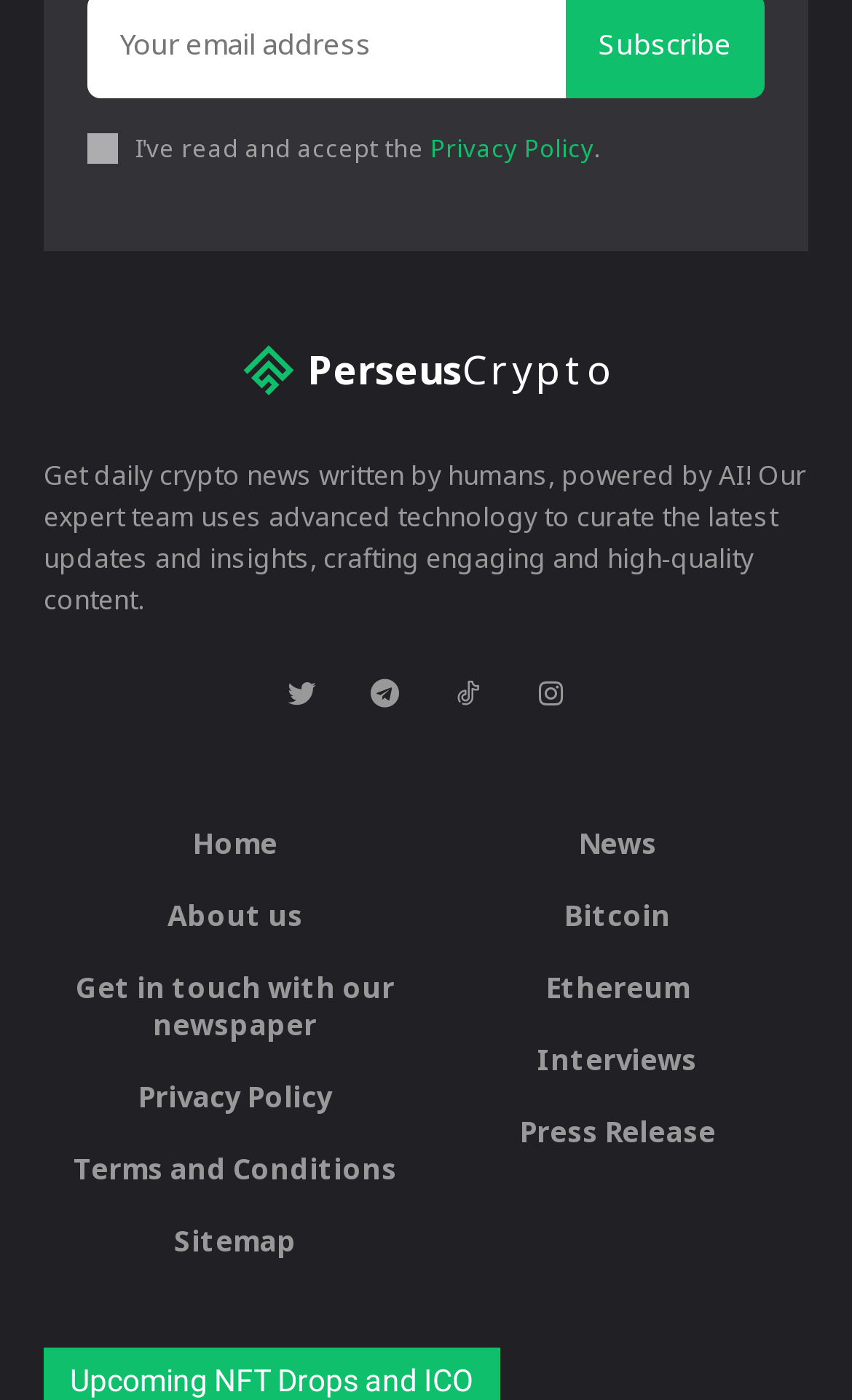Identify the bounding box coordinates for the region of the element that should be clicked to carry out the instruction: "Learn about Bitcoin". The bounding box coordinates should be four float numbers between 0 and 1, i.e., [left, top, right, bottom].

[0.5, 0.642, 0.949, 0.668]